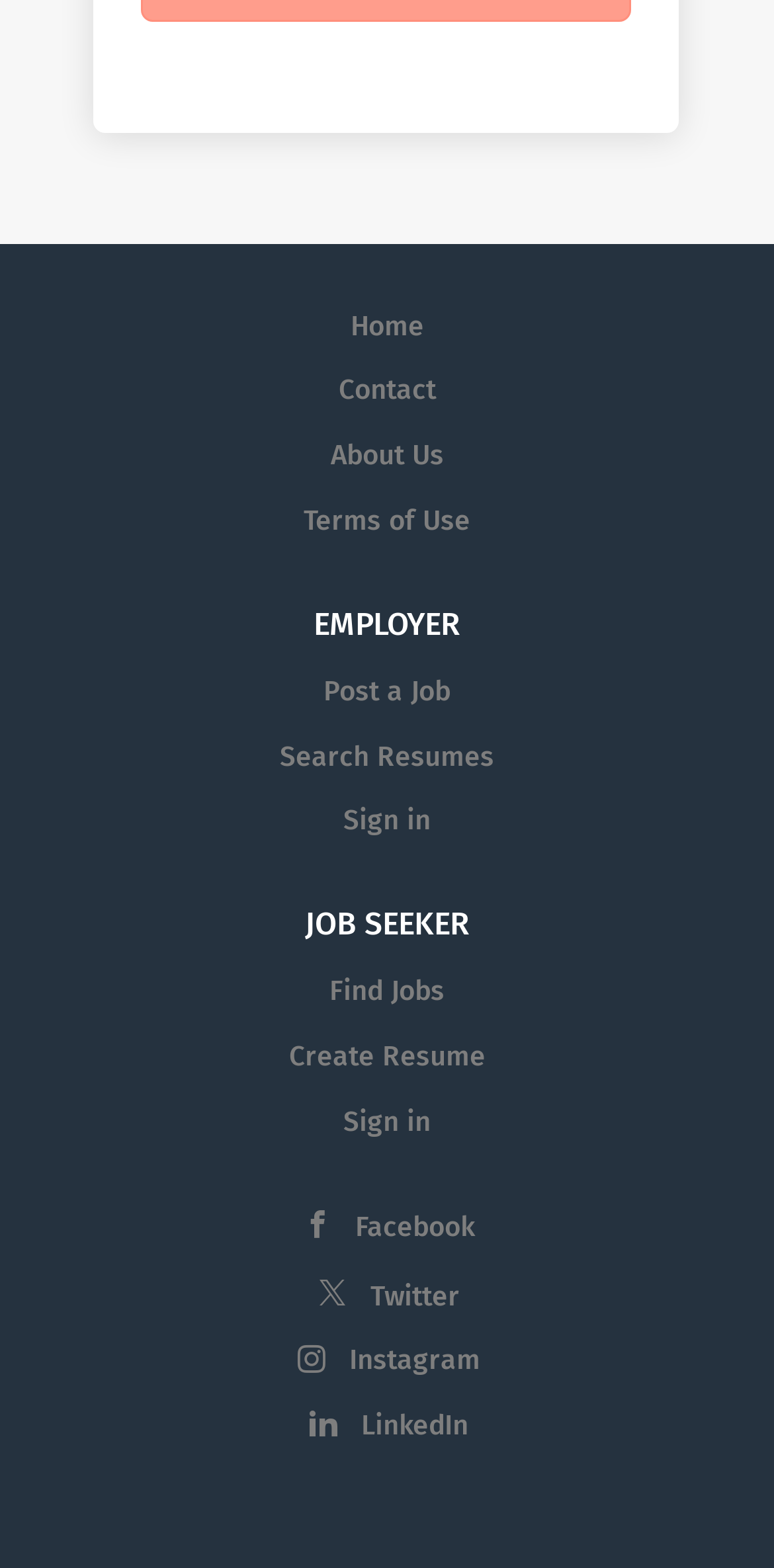Analyze the image and give a detailed response to the question:
What is the alternative for job seekers?

The webpage provides an alternative for job seekers, which is 'Find Jobs', a link located at the bottom of the page, indicating that this webpage is not only for employers but also for job seekers.